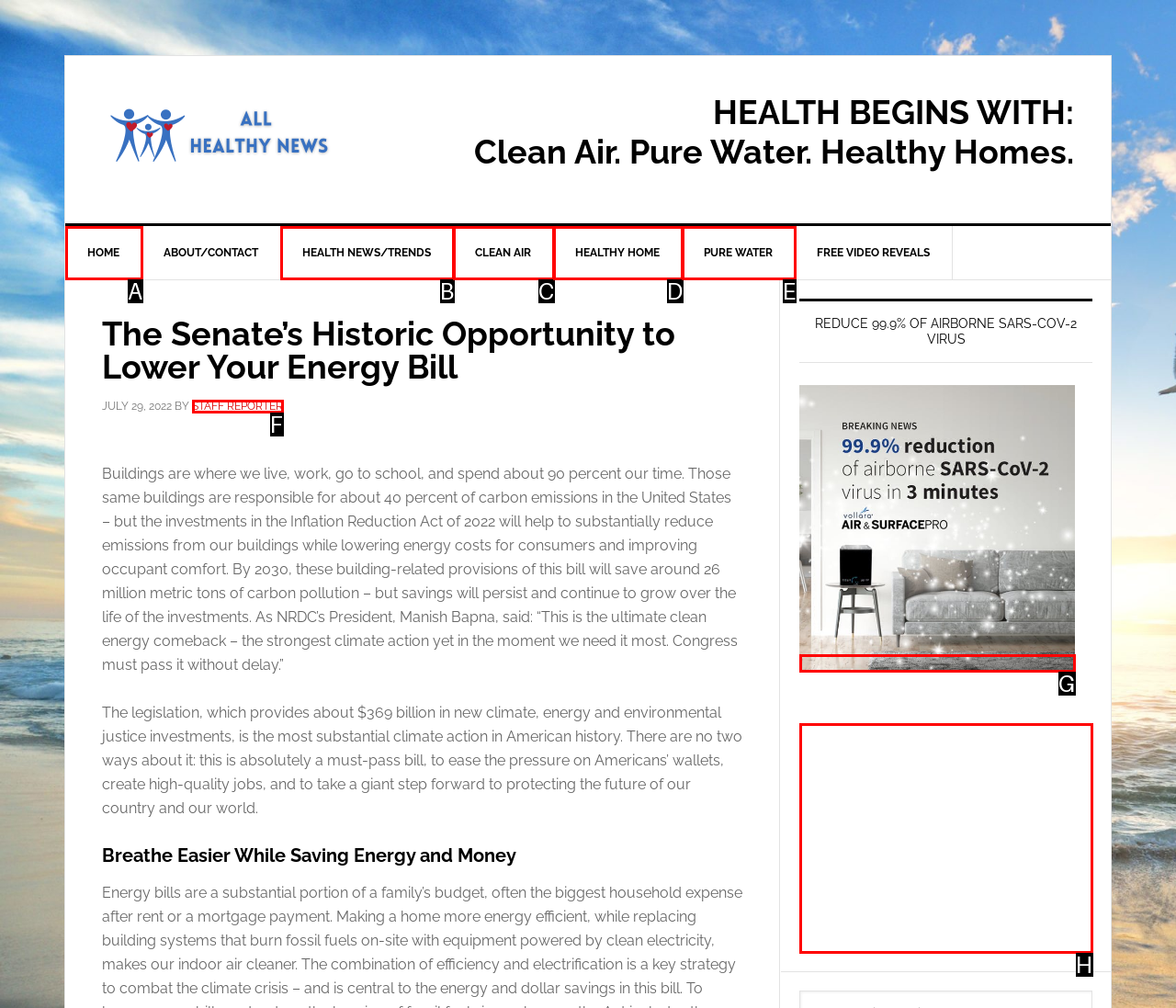Match the element description to one of the options: Home
Respond with the corresponding option's letter.

A